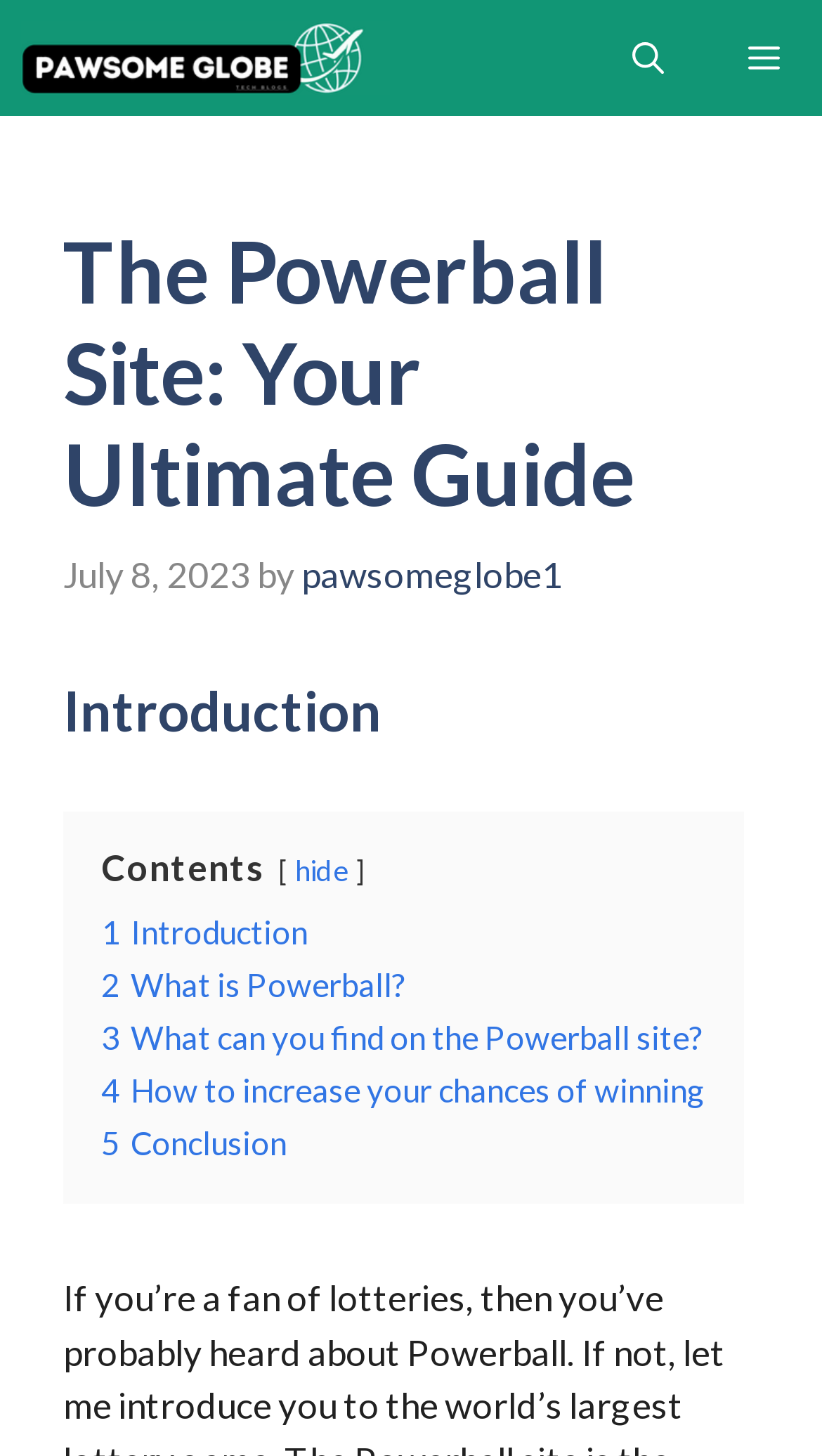Extract the bounding box for the UI element that matches this description: "pawsomeglobe1".

[0.367, 0.379, 0.685, 0.409]